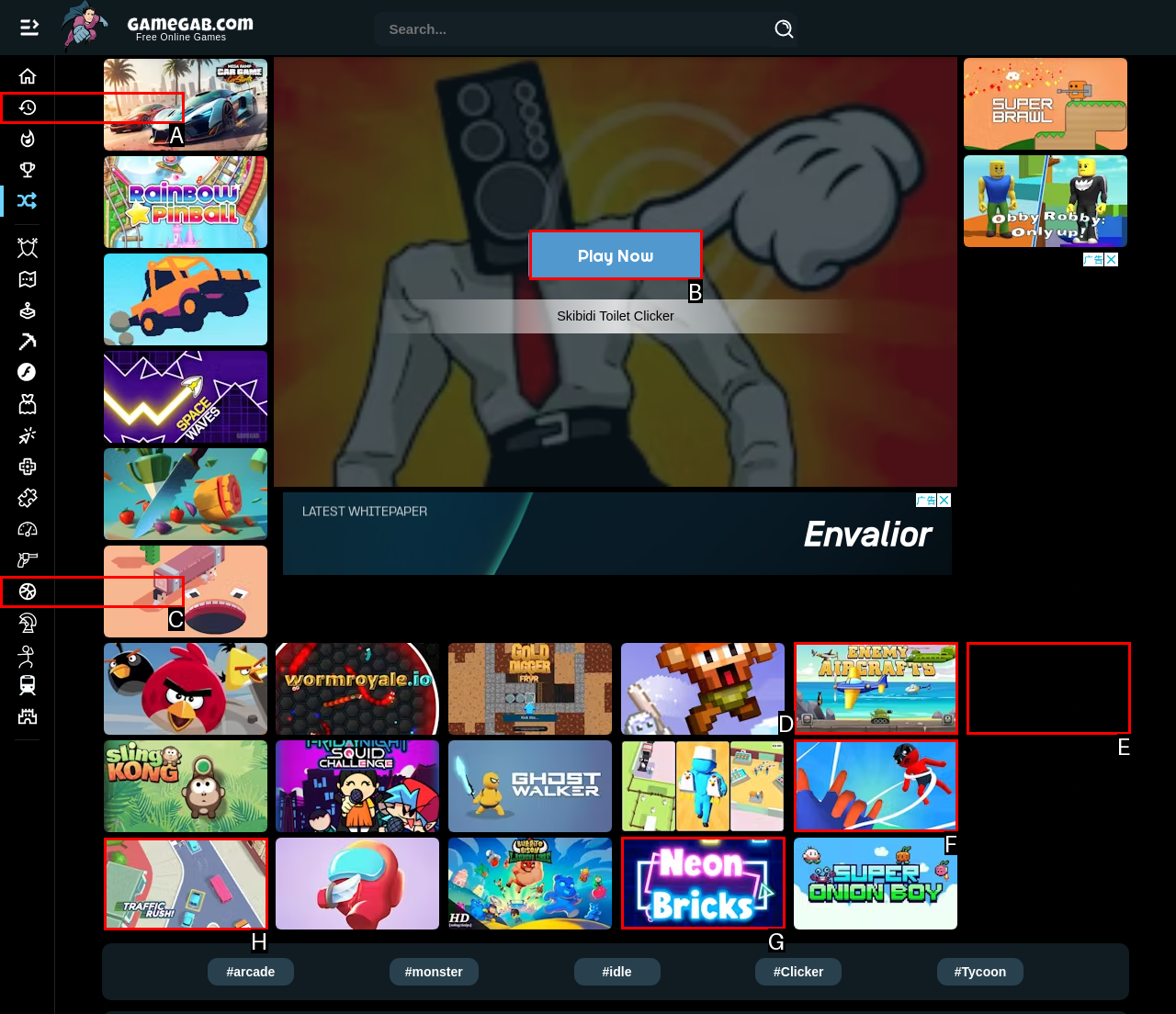Which lettered option should be clicked to achieve the task: Click the 'Play Now' button? Choose from the given choices.

B